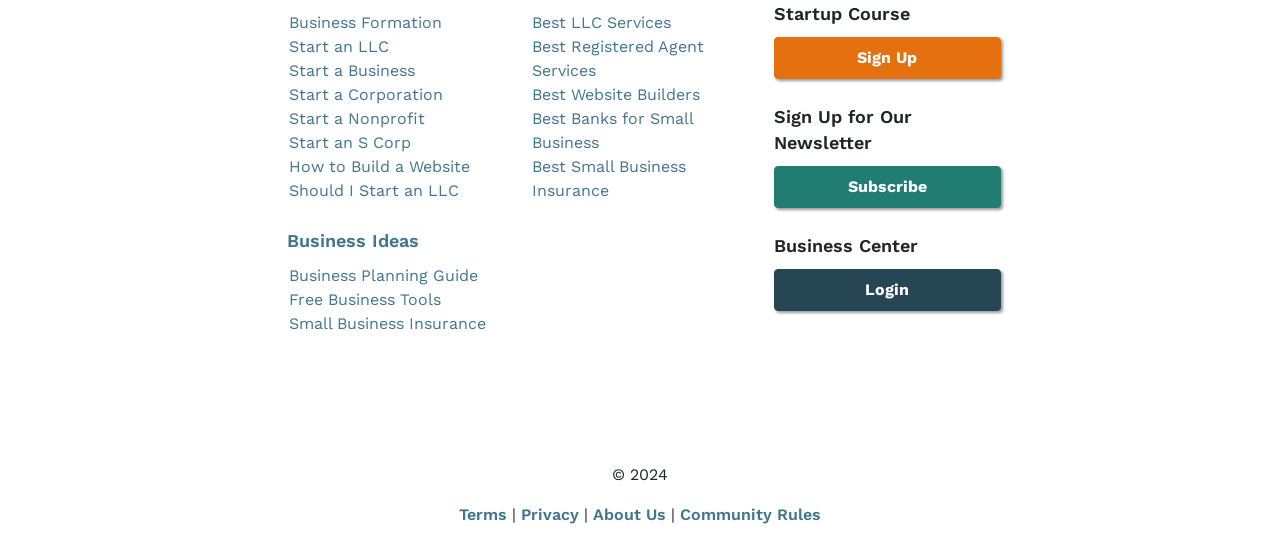What is the text above the 'Sign Up' button?
Answer the question with a single word or phrase by looking at the picture.

Sign Up for Our Newsletter